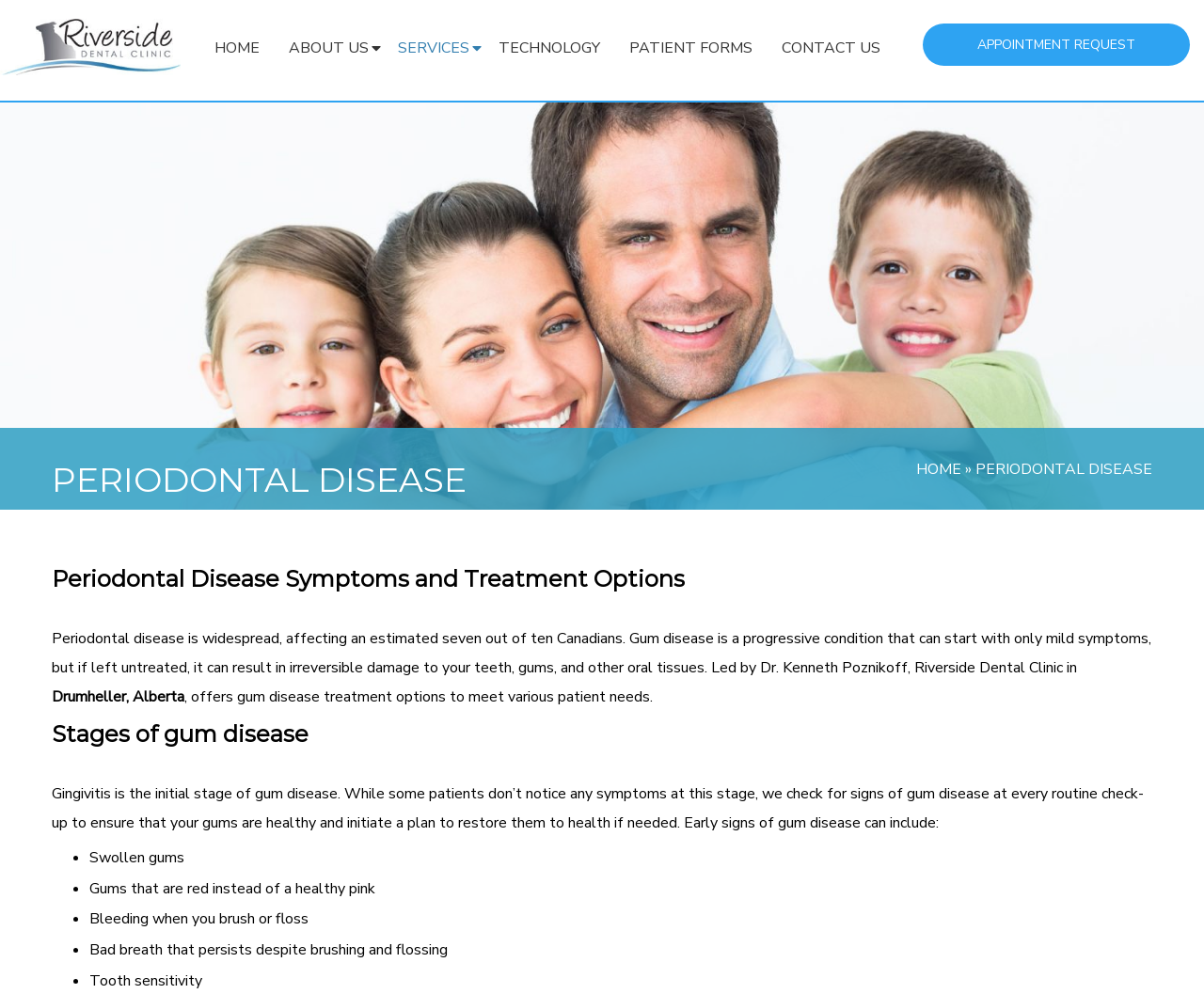Provide a brief response to the question below using one word or phrase:
What is the location of the dental clinic?

Drumheller, Alberta